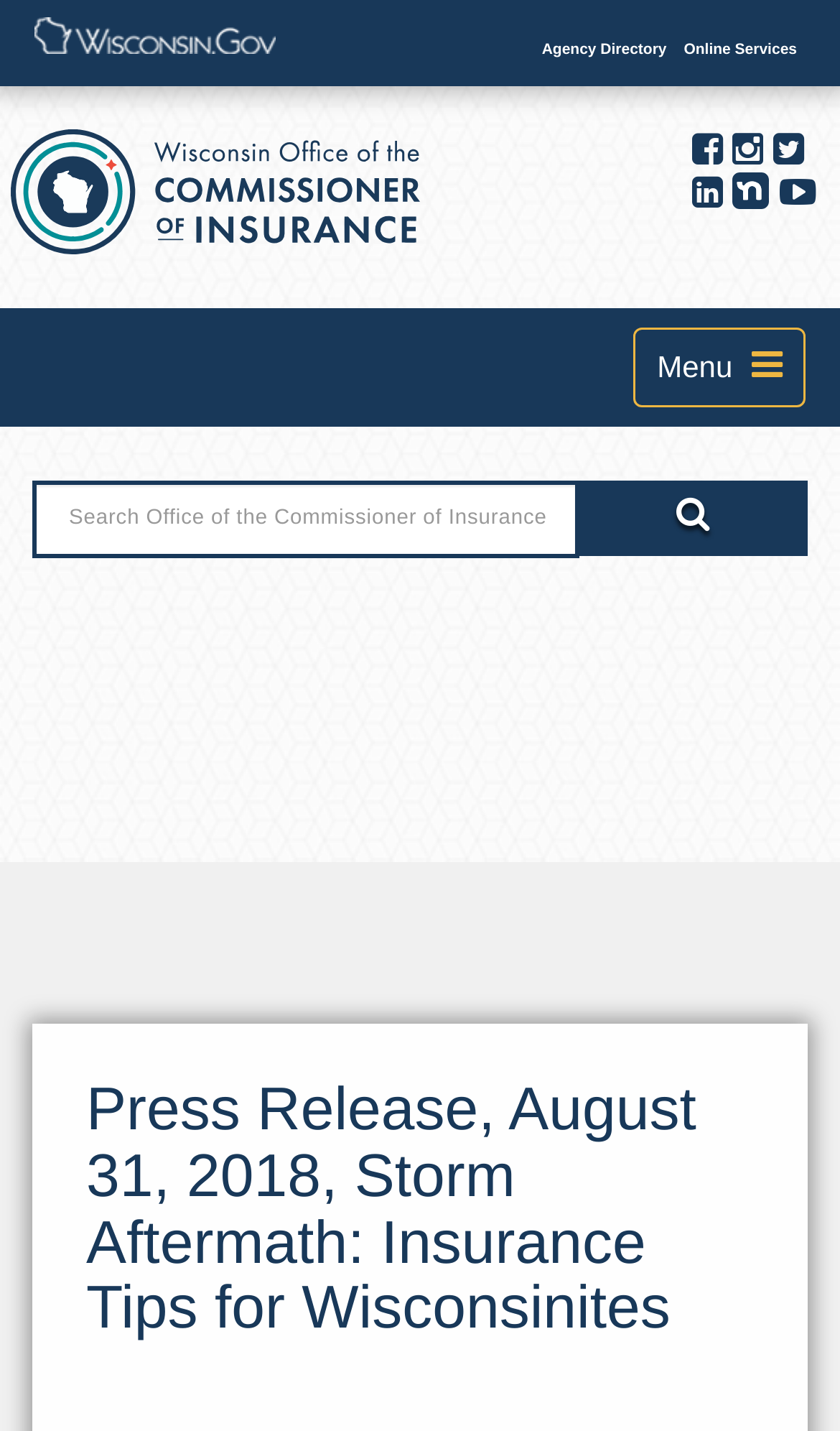Find and extract the text of the primary heading on the webpage.

Press Release, August 31, 2018, Storm Aftermath: Insurance Tips for Wisconsinites